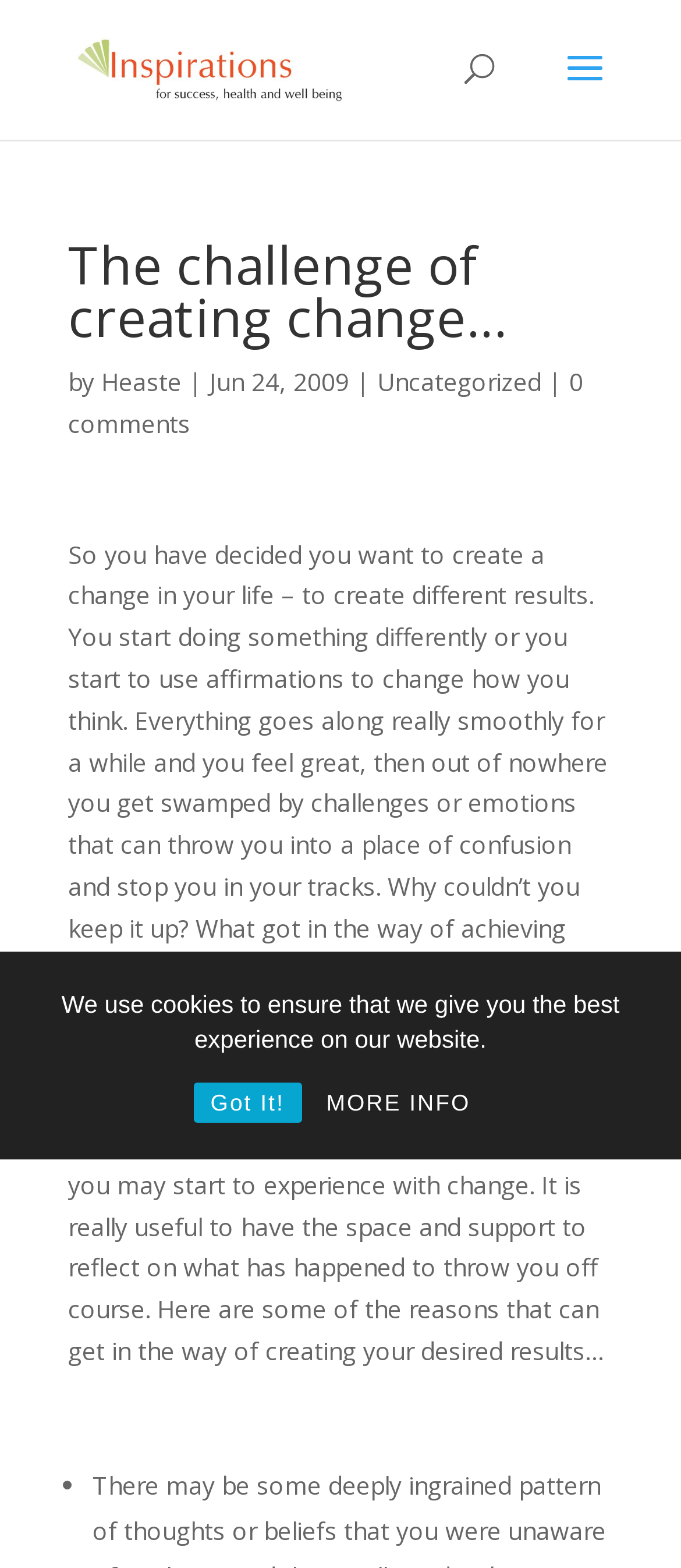What is the category of the article?
Please use the visual content to give a single word or phrase answer.

Uncategorized